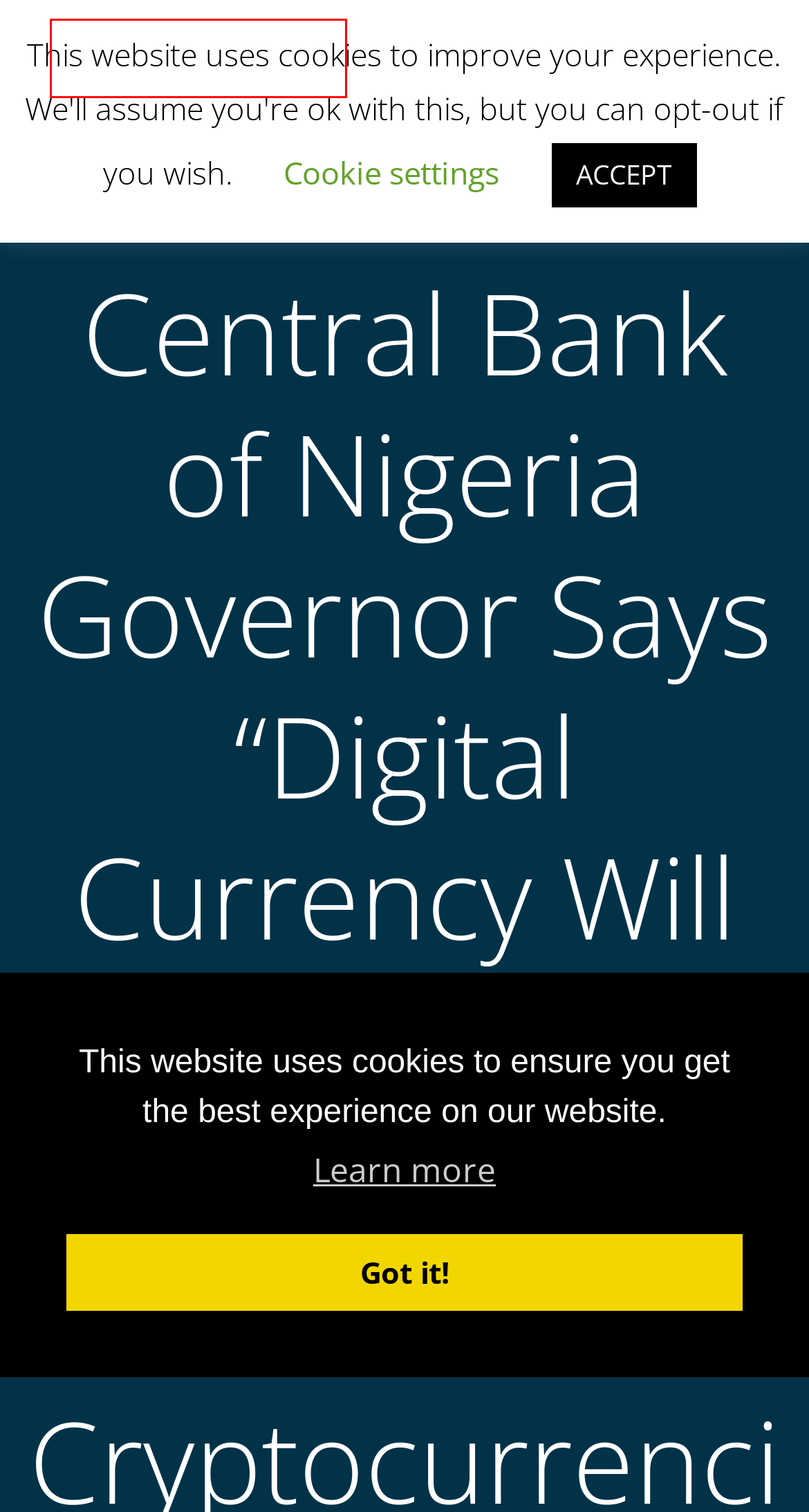You are provided with a screenshot of a webpage that includes a red rectangle bounding box. Please choose the most appropriate webpage description that matches the new webpage after clicking the element within the red bounding box. Here are the candidates:
A. Surviving Loneliness and Feeling Isolated - Orca Digitals
B. Goldie, Author at Orca Digitals
C. How to Create a Waitlist and Why It’s Useful - Orca Digitals
D. Blocked Drains – What To Do - Orca Digitals
E. What are cookies? | Cookies & You
F. Training Lovebirds in the Early Stages - Orca Digitals
G. Orca Digital - Content Pod
H. ColibriWP – The Ultimate Drag and Drop WordPress Page Builder

G